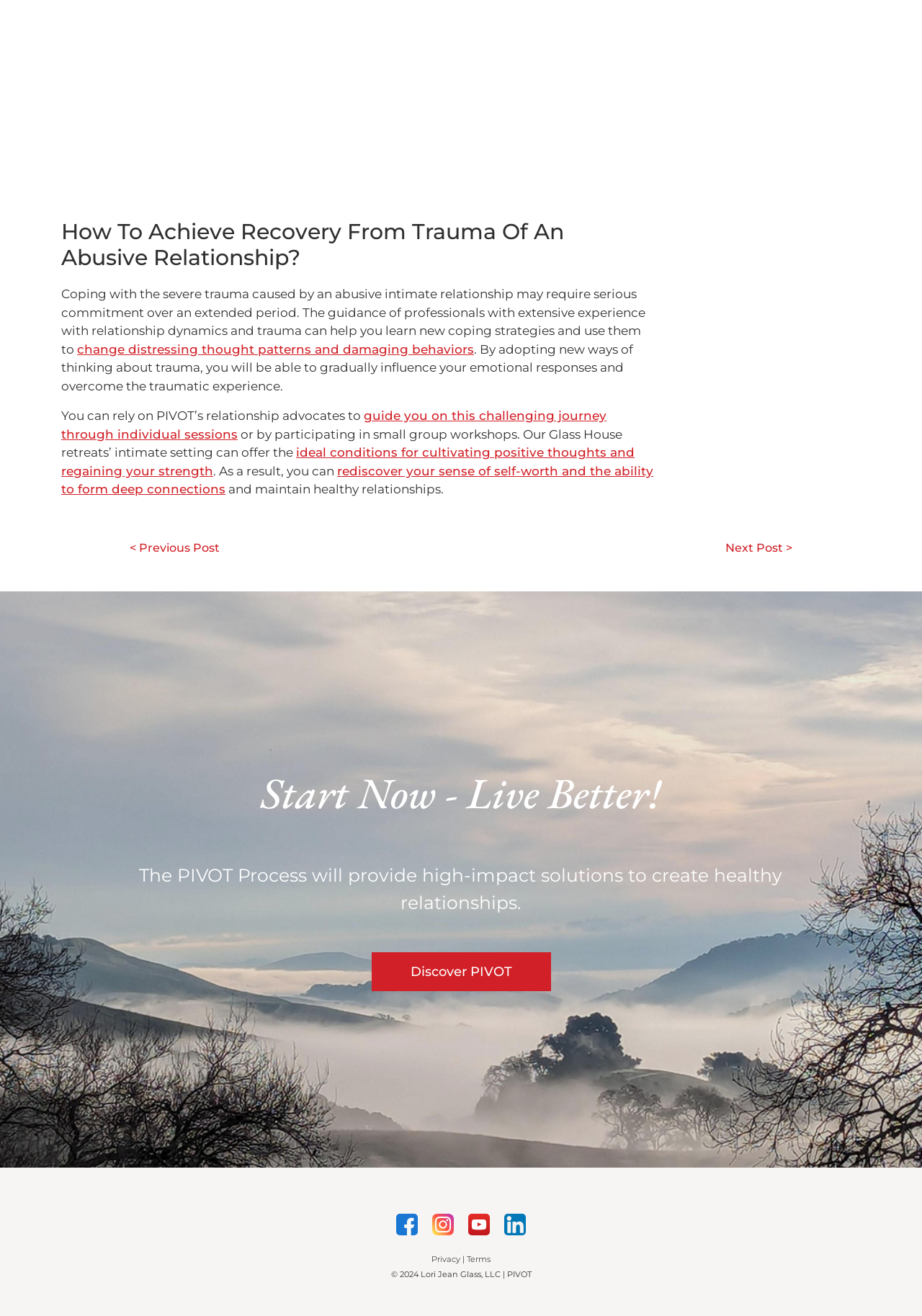Pinpoint the bounding box coordinates of the clickable element needed to complete the instruction: "Discover the ideal conditions for cultivating positive thoughts and regaining strength". The coordinates should be provided as four float numbers between 0 and 1: [left, top, right, bottom].

[0.066, 0.338, 0.688, 0.363]